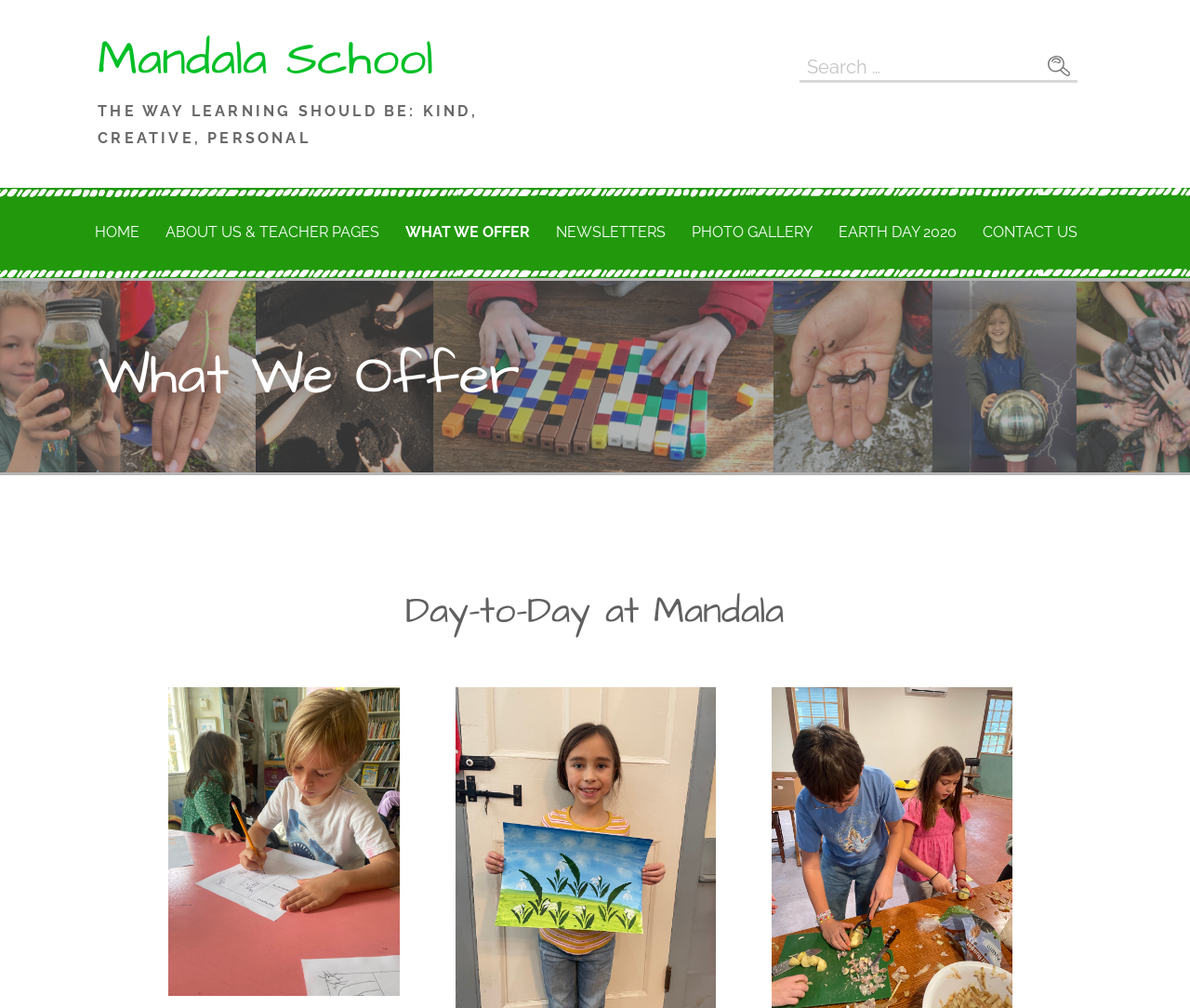Indicate the bounding box coordinates of the element that must be clicked to execute the instruction: "Go to Mandala School homepage". The coordinates should be given as four float numbers between 0 and 1, i.e., [left, top, right, bottom].

[0.082, 0.026, 0.364, 0.093]